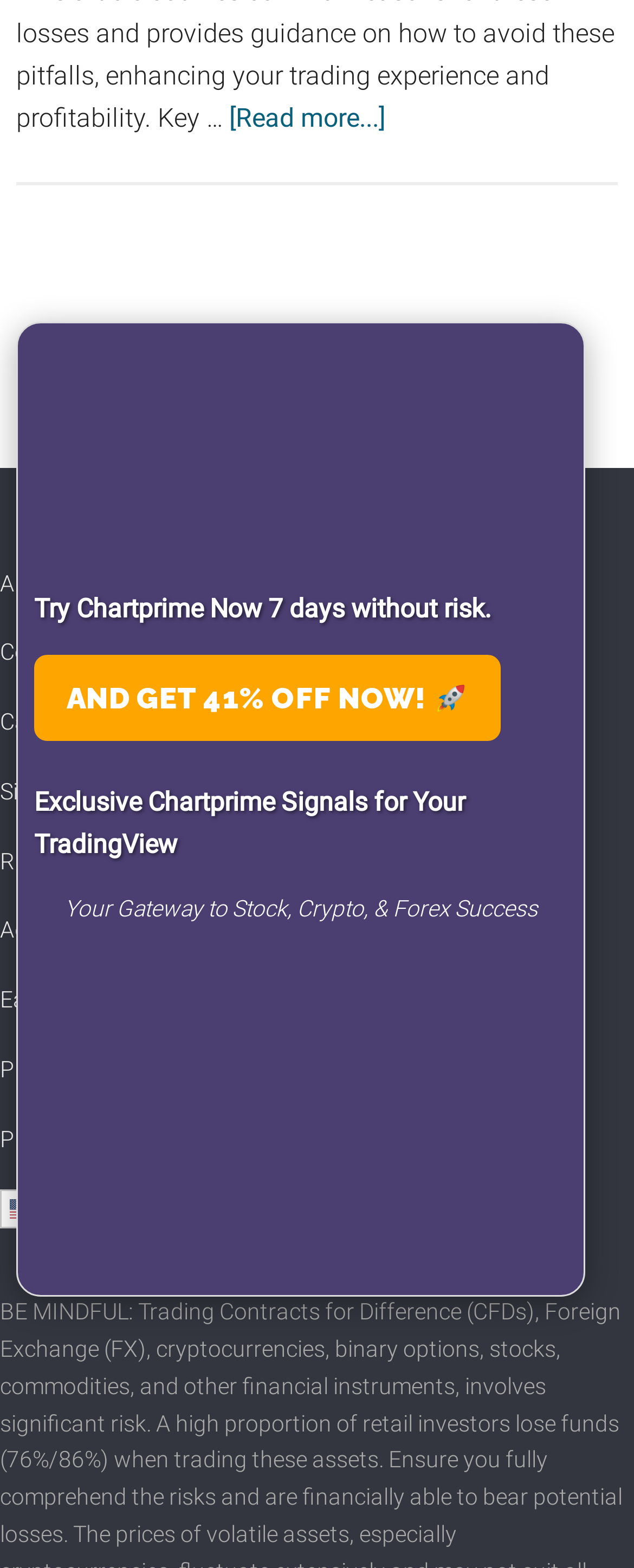Find and specify the bounding box coordinates that correspond to the clickable region for the instruction: "View Christian Music Interviews".

None